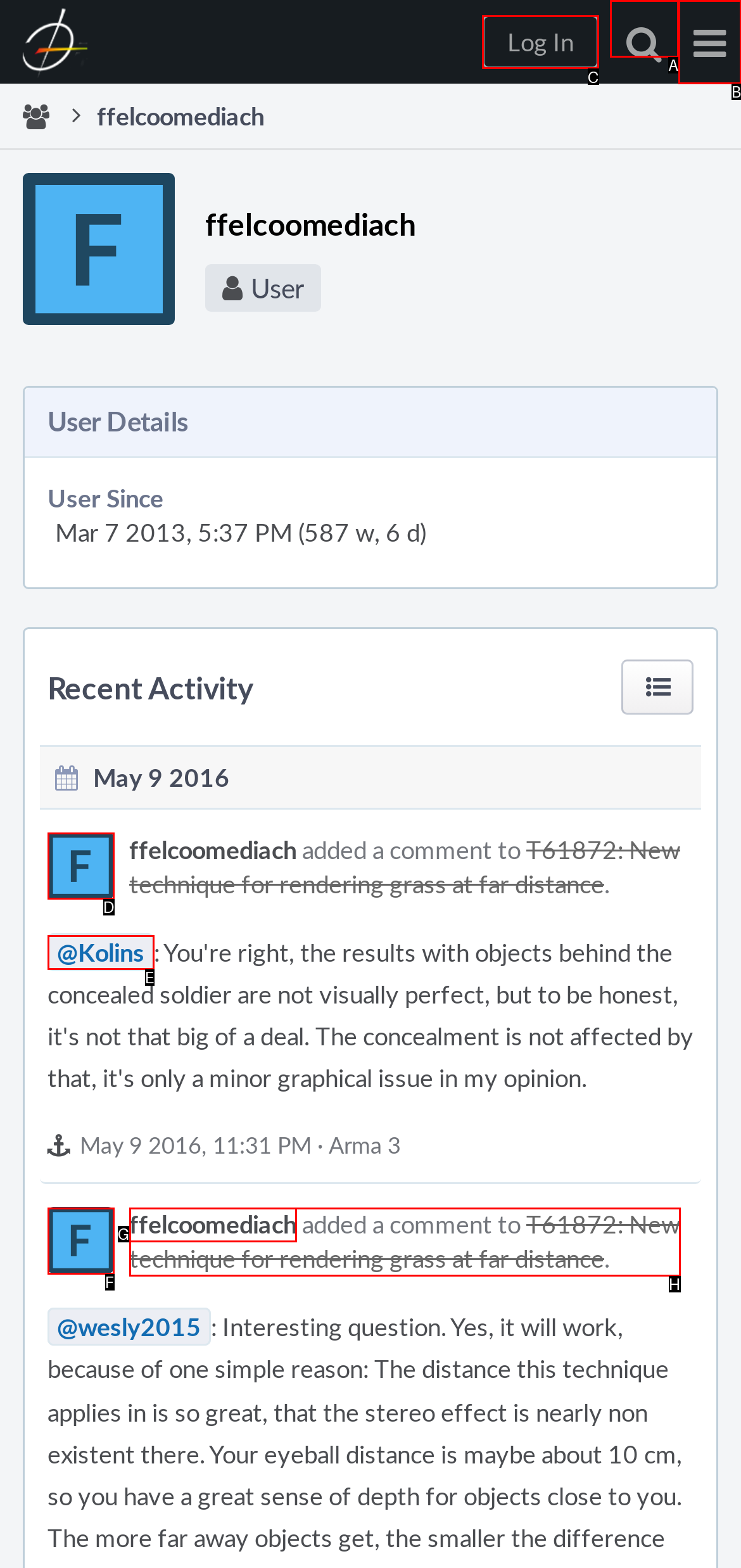Choose the letter that corresponds to the correct button to accomplish the task: Click the Log In button
Reply with the letter of the correct selection only.

C